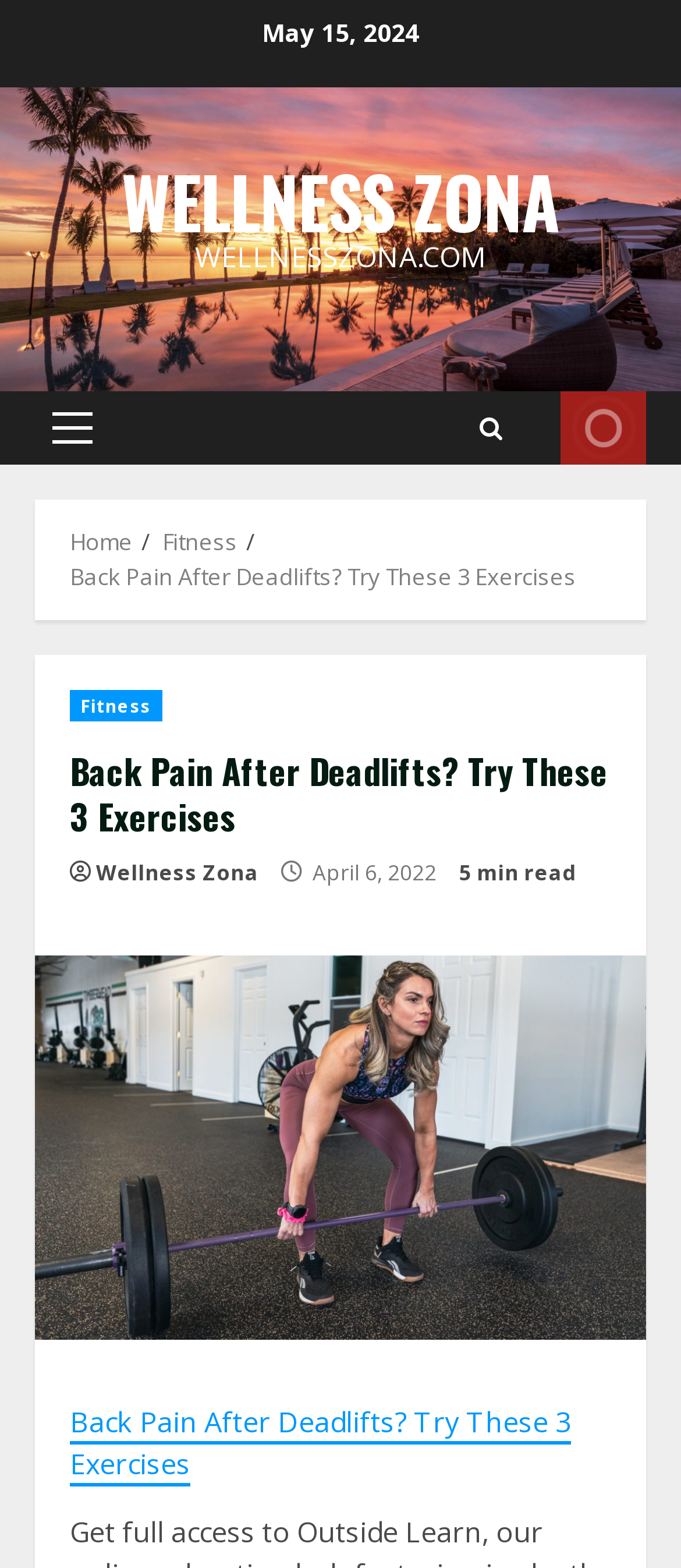Please look at the image and answer the question with a detailed explanation: What is the category of the current article?

I found a breadcrumbs navigation element with links 'Home' and 'Fitness', and the current article title 'Back Pain After Deadlifts? Try These 3 Exercises' is under the 'Fitness' category, so the category of the current article is 'Fitness'.